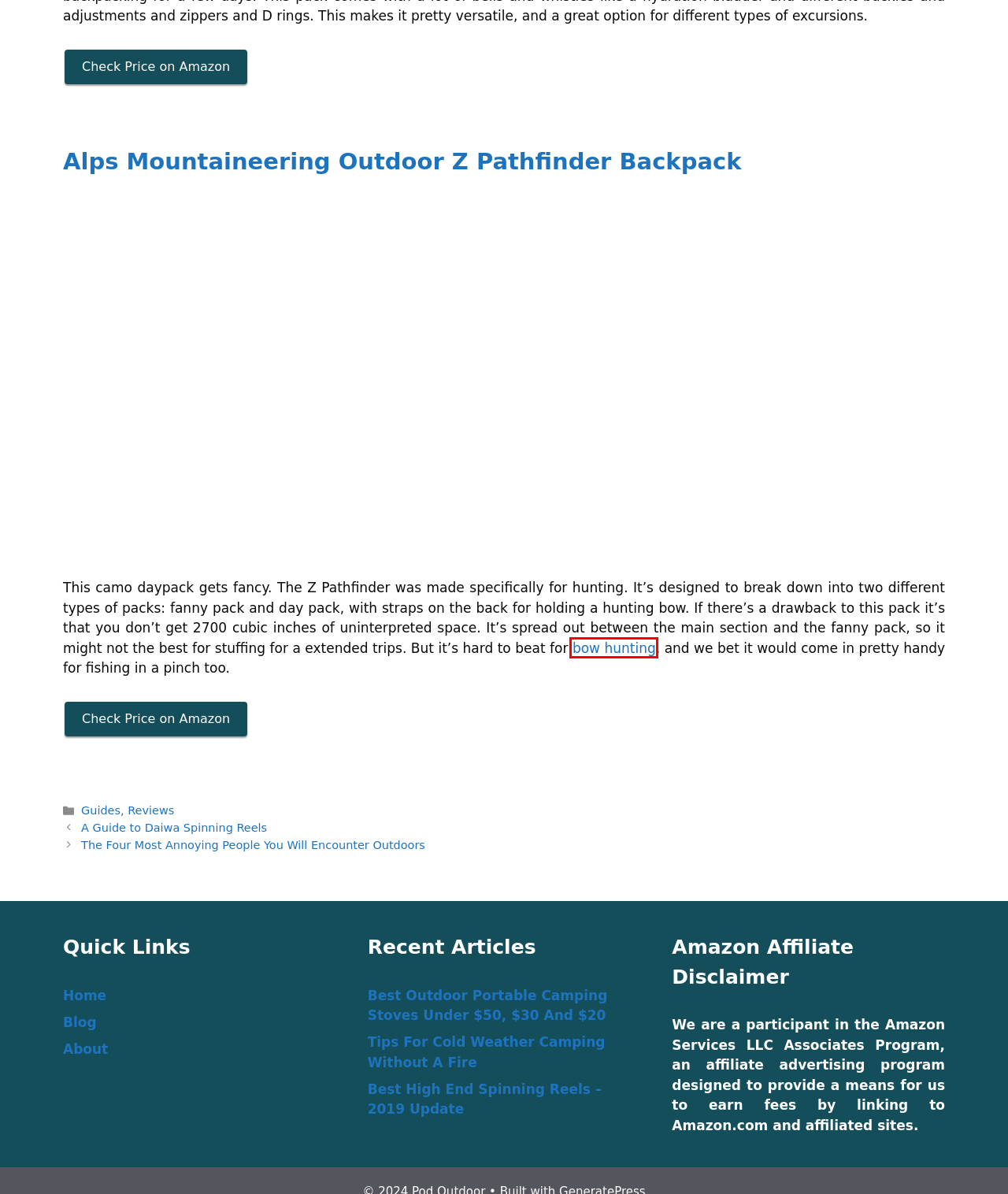After examining the screenshot of a webpage with a red bounding box, choose the most accurate webpage description that corresponds to the new page after clicking the element inside the red box. Here are the candidates:
A. Amazon.com
B. A Guide to Daiwa Spinning Reels
C. The Four Most Annoying People You Will Encounter Outdoors
D. Tips For Cold Weather Camping Without A Fire
E. Best High End Spinning Reels - 2019 Update
F. Tips and Techniques | Pod Outdoor
G. Best Outdoor Portable Camping Stoves Under $50, $30 And $20
H. Amazon.com : bow hunting

H